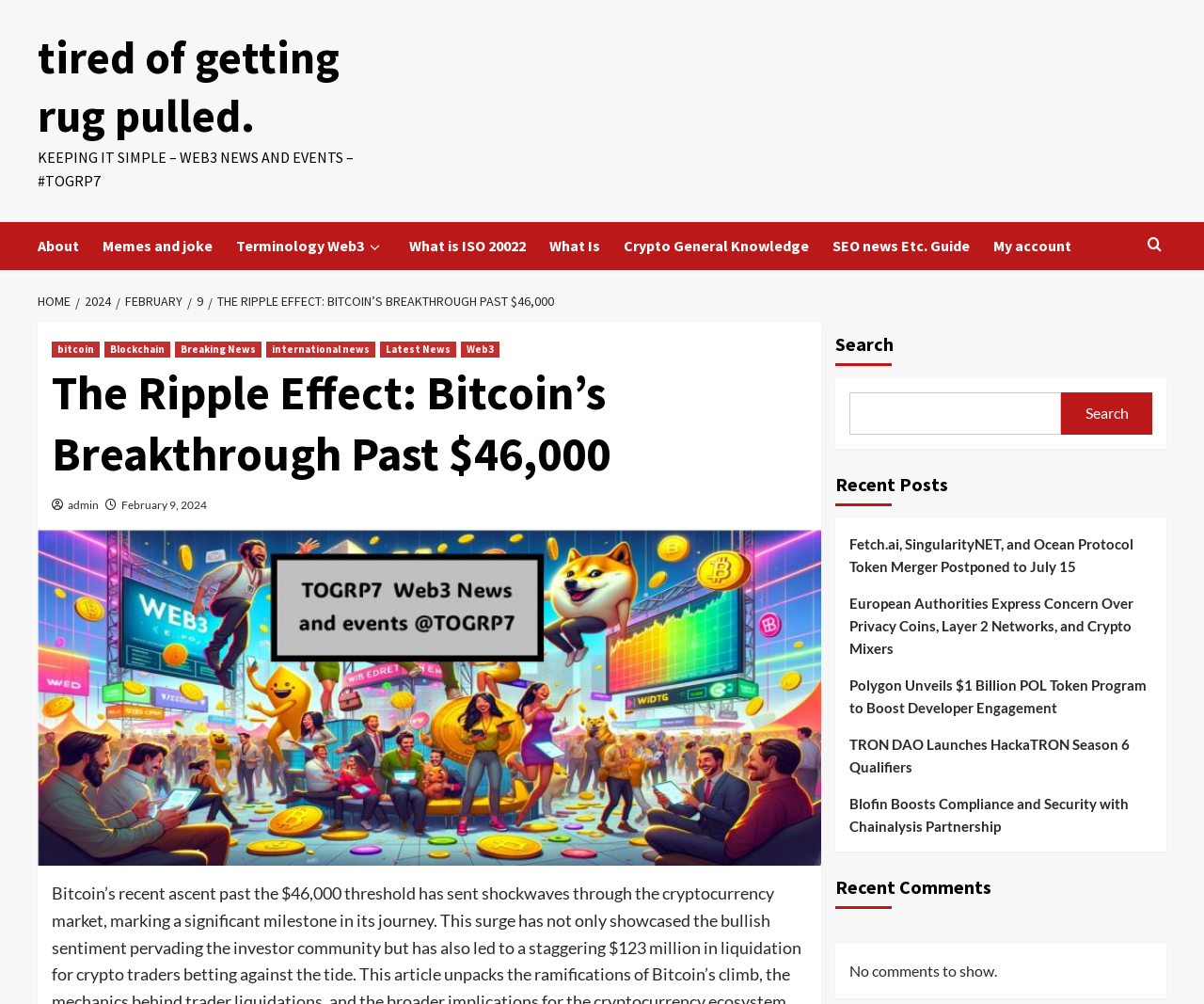Identify the main title of the webpage and generate its text content.

The Ripple Effect: Bitcoin’s Breakthrough Past $46,000